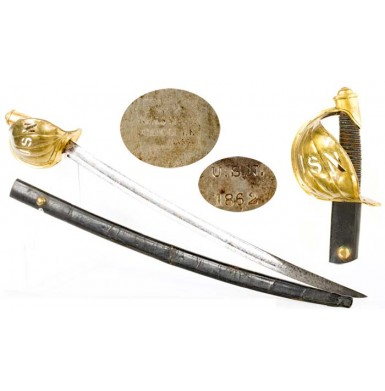Carefully observe the image and respond to the question with a detailed answer:
What is the shape of the blade?

The caption describes the blade as straight and glinting, illustrating its utilization for both cutting and thrusting in naval combat, which suggests that the blade is straight in shape.